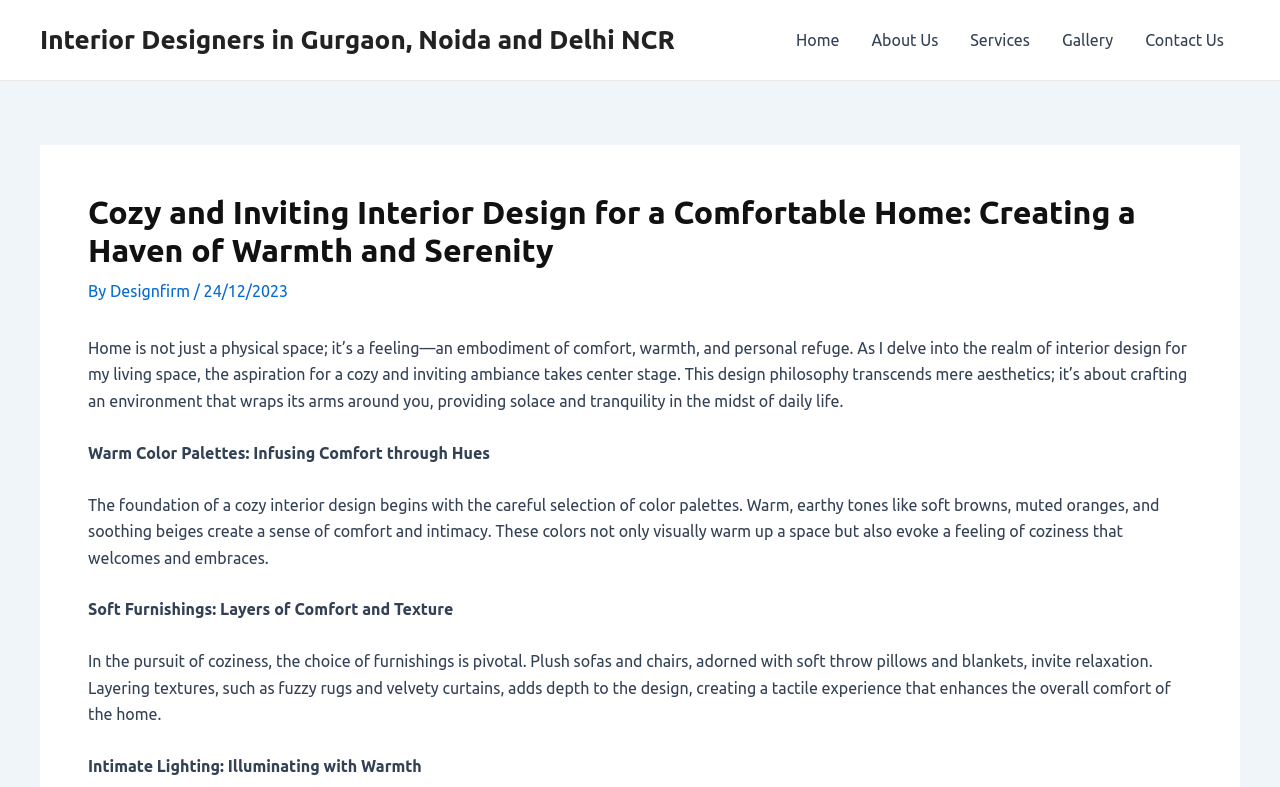What is the name of the interior design firm?
Using the picture, provide a one-word or short phrase answer.

Designfirm